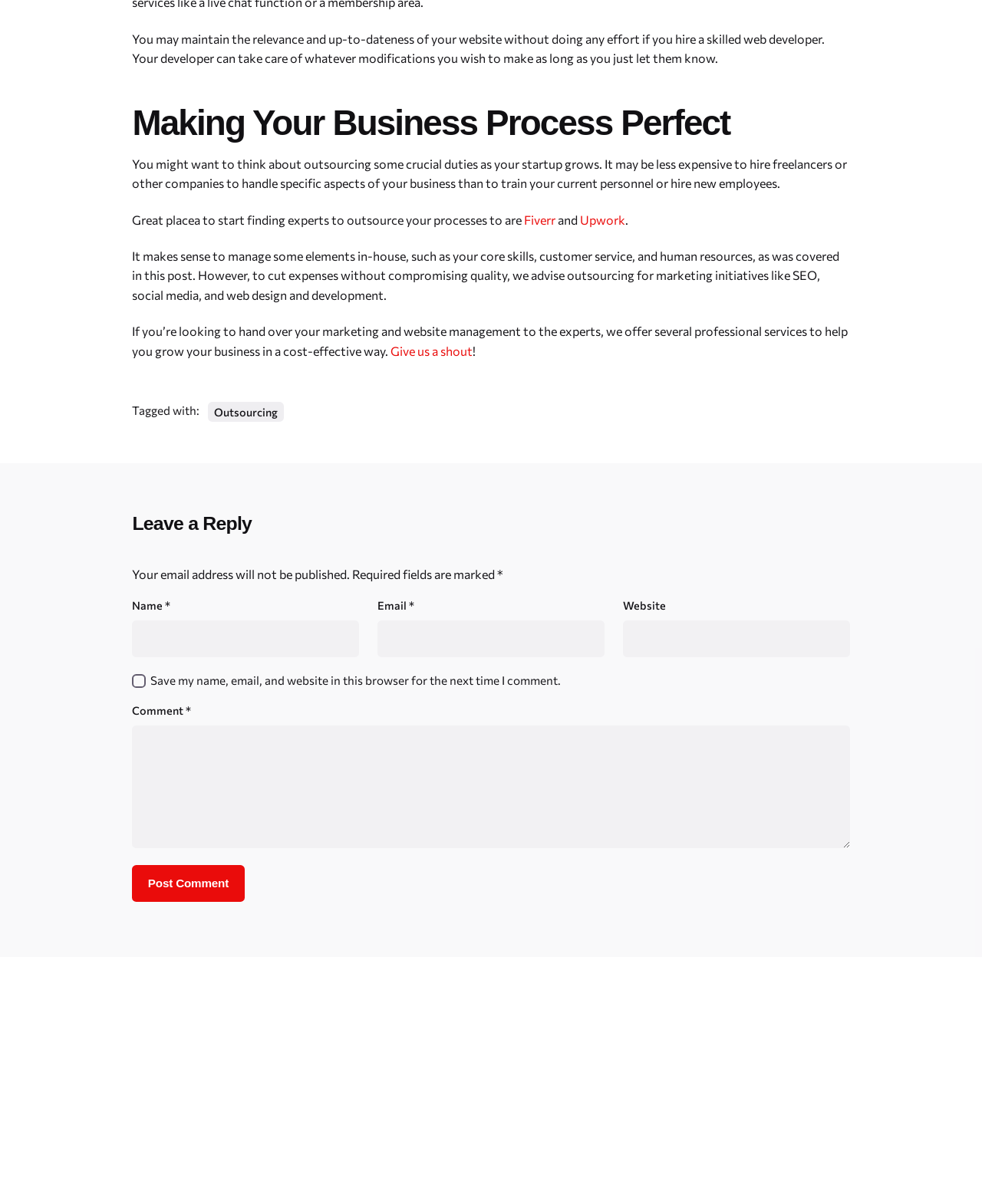Please mark the bounding box coordinates of the area that should be clicked to carry out the instruction: "Click on 'Upwork'".

[0.591, 0.176, 0.637, 0.188]